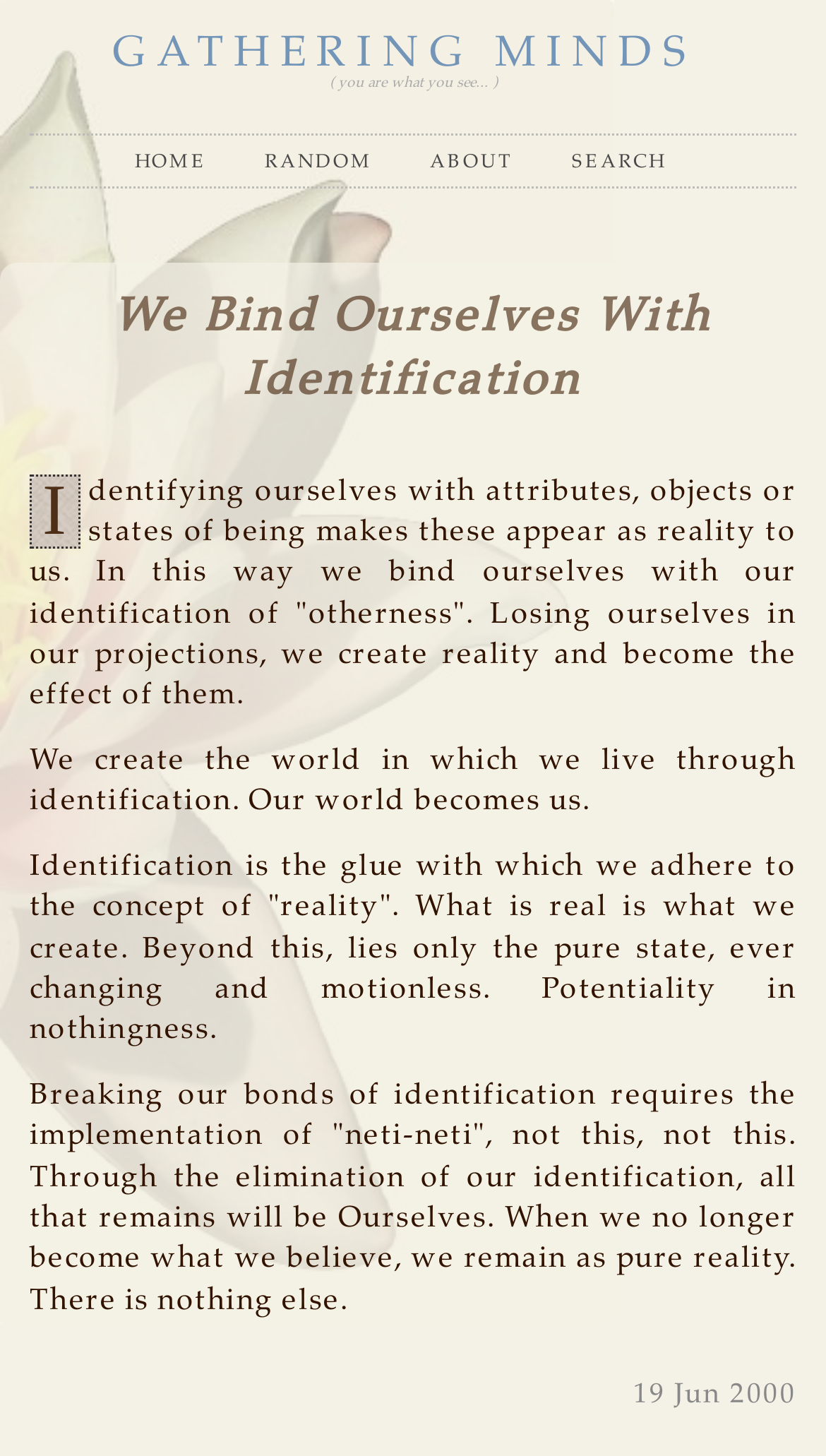How many links are in the top navigation bar?
From the image, respond with a single word or phrase.

5